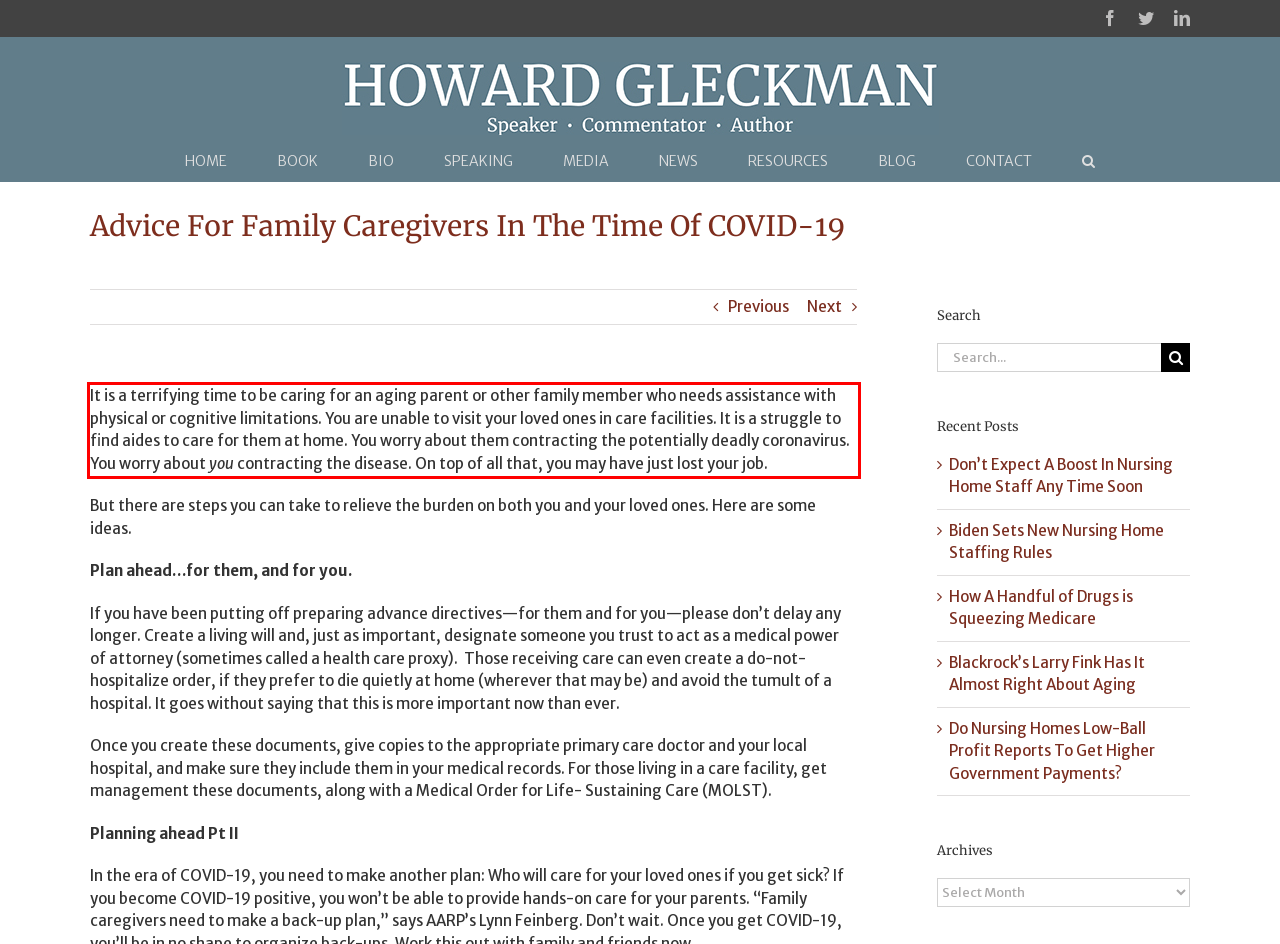You are presented with a screenshot containing a red rectangle. Extract the text found inside this red bounding box.

It is a terrifying time to be caring for an aging parent or other family member who needs assistance with physical or cognitive limitations. You are unable to visit your loved ones in care facilities. It is a struggle to find aides to care for them at home. You worry about them contracting the potentially deadly coronavirus. You worry about you contracting the disease. On top of all that, you may have just lost your job.